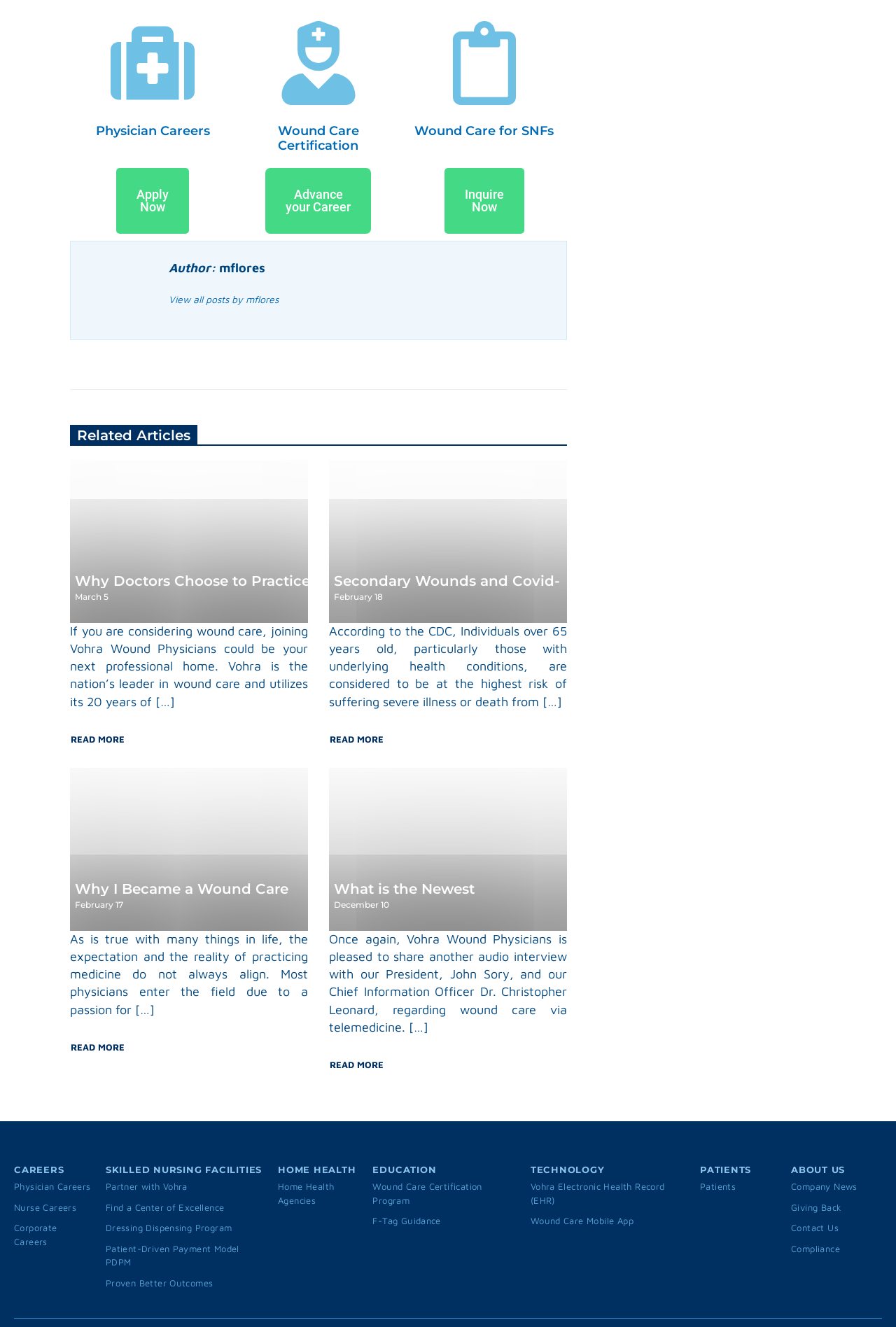Provide a short answer to the following question with just one word or phrase: What is the purpose of the 'Apply Now' link?

To apply for a job